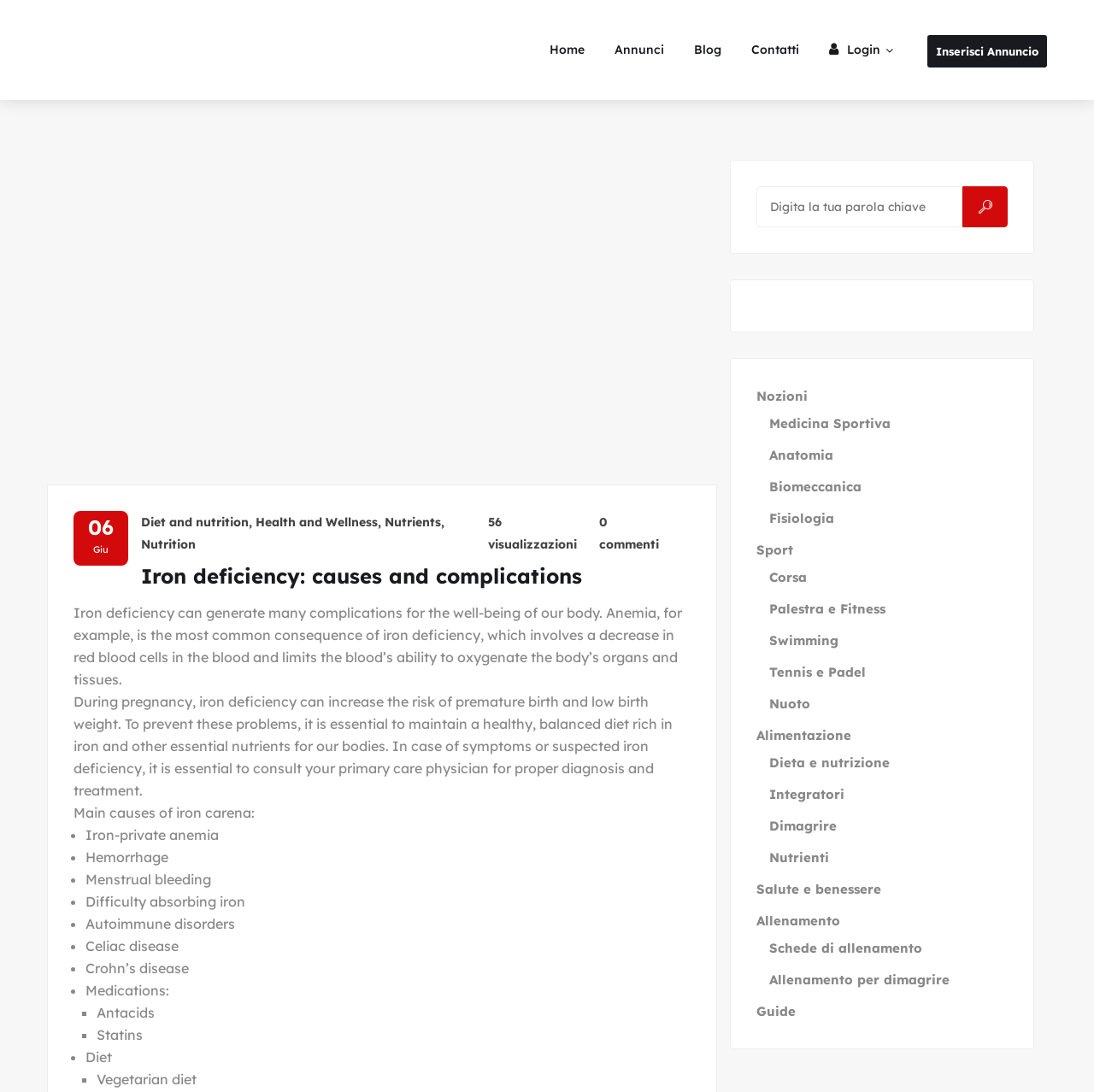Locate the bounding box coordinates of the segment that needs to be clicked to meet this instruction: "Click on the 'Health and Wellness' link".

[0.234, 0.471, 0.345, 0.485]